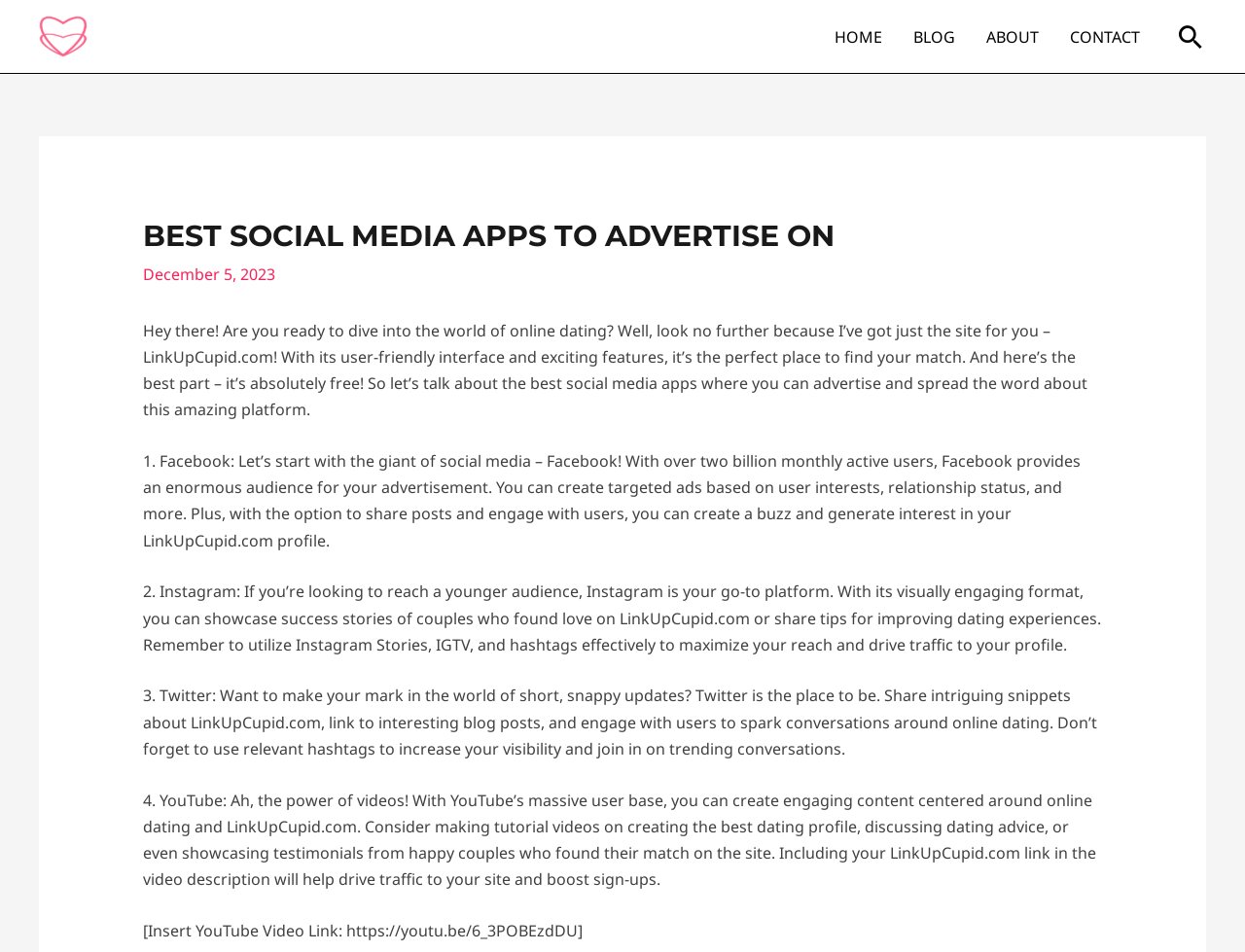Please give a one-word or short phrase response to the following question: 
What type of content is recommended for YouTube?

videos